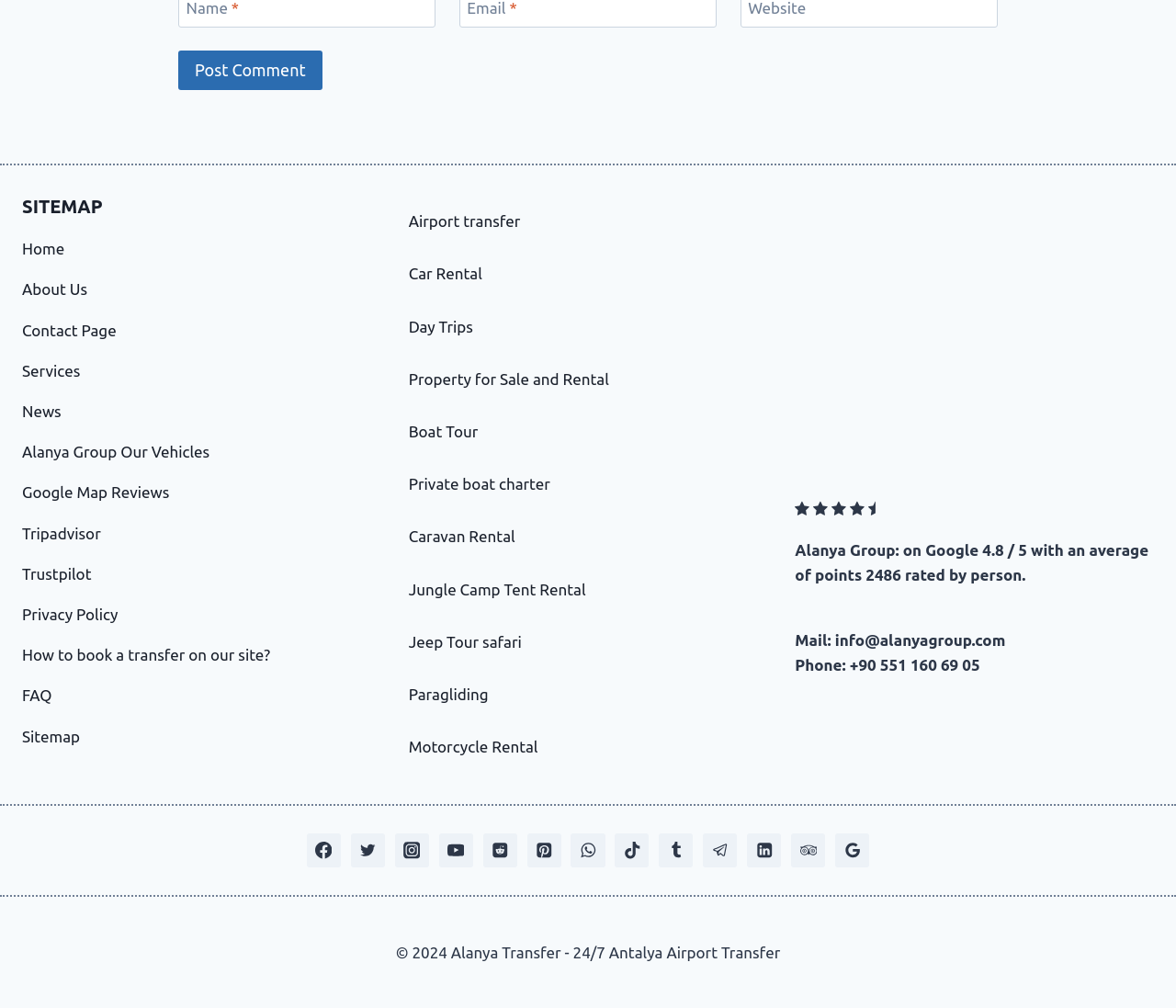How many people have rated Alanya Group on Google?
Please provide a comprehensive answer based on the information in the image.

I found the number of people who have rated Alanya Group by looking at the static text elements on the webpage, specifically the one that says '2486 rated by person'.